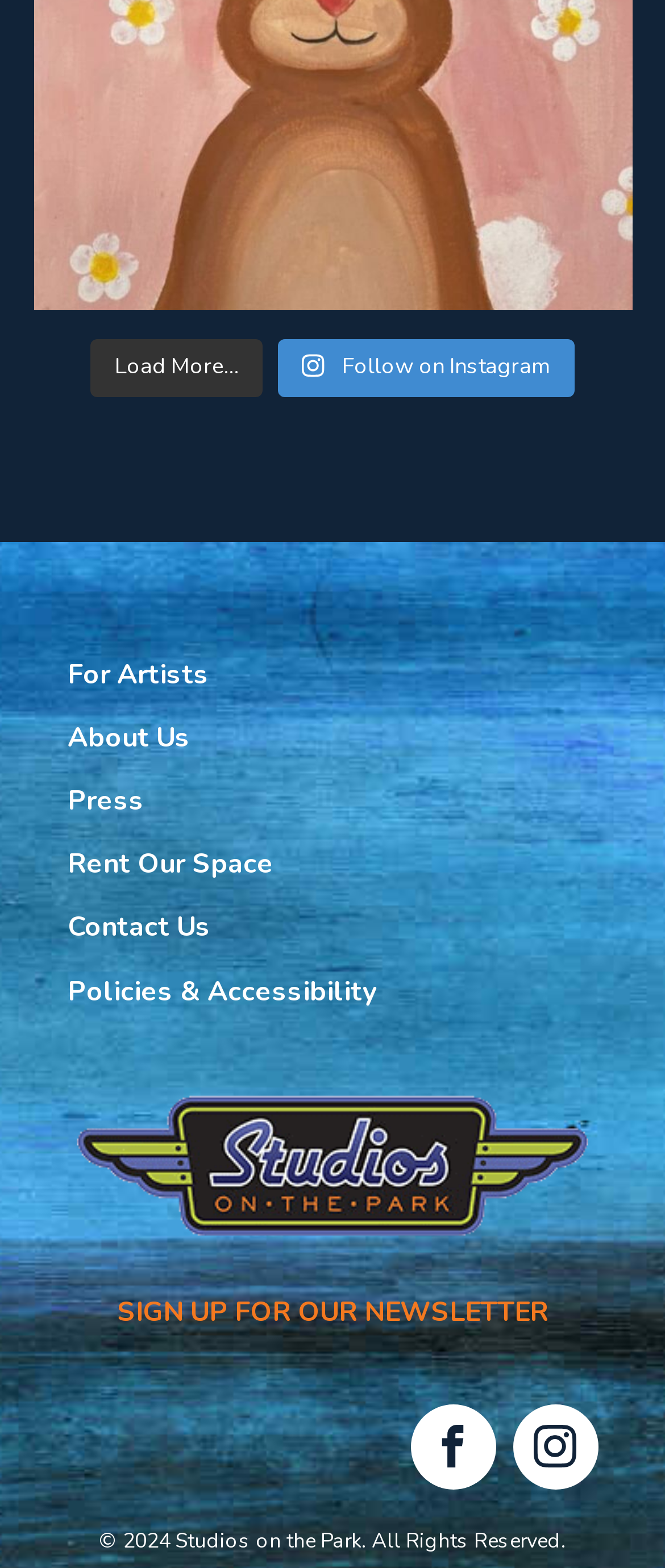What is the call-to-action in the footer?
Refer to the image and provide a detailed answer to the question.

I looked at the footer section and found a link with the text 'SIGN UP FOR OUR NEWSLETTER', which is a call-to-action.